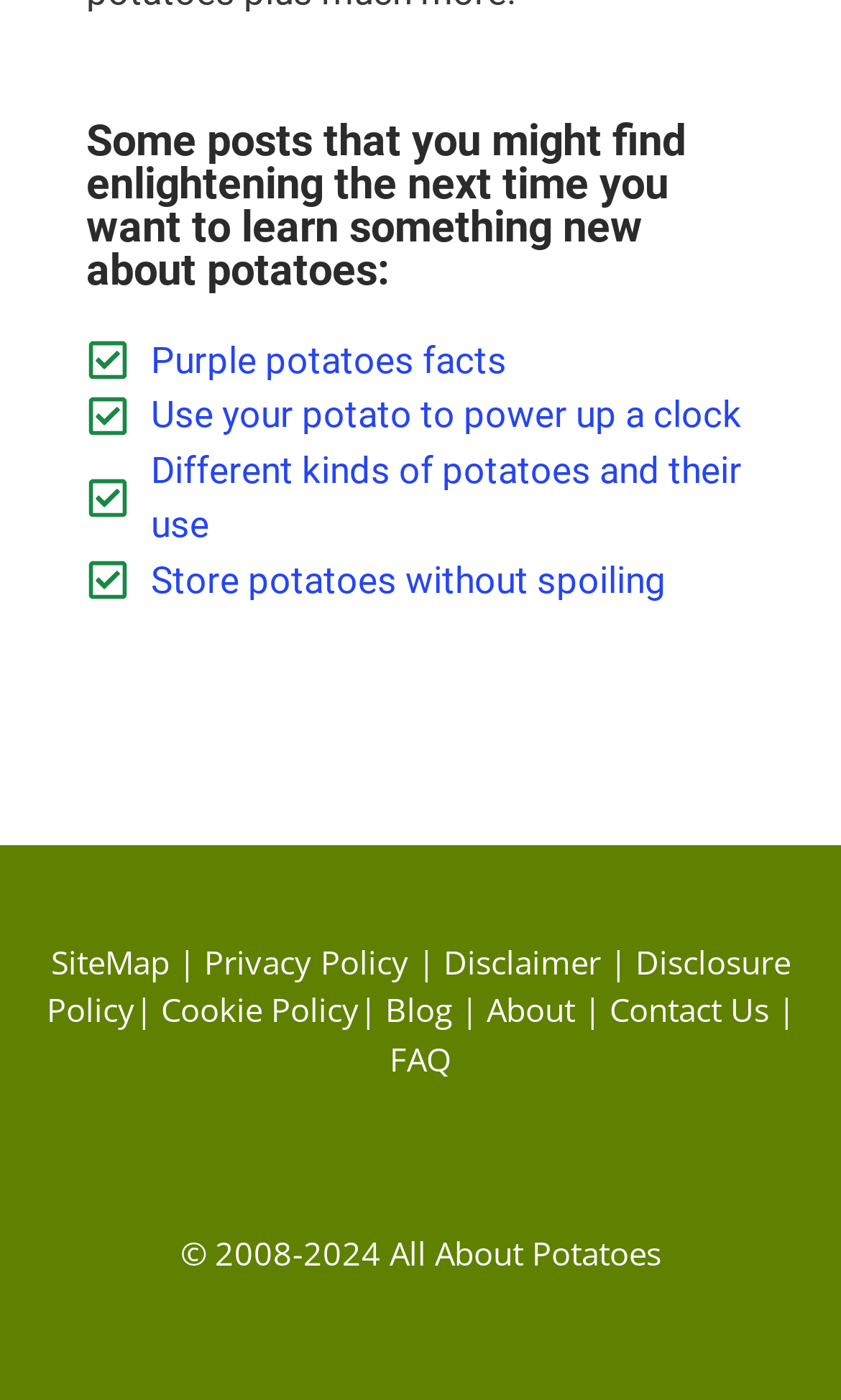Please determine the bounding box coordinates for the element that should be clicked to follow these instructions: "Read about purple potatoes facts".

[0.103, 0.238, 0.897, 0.278]